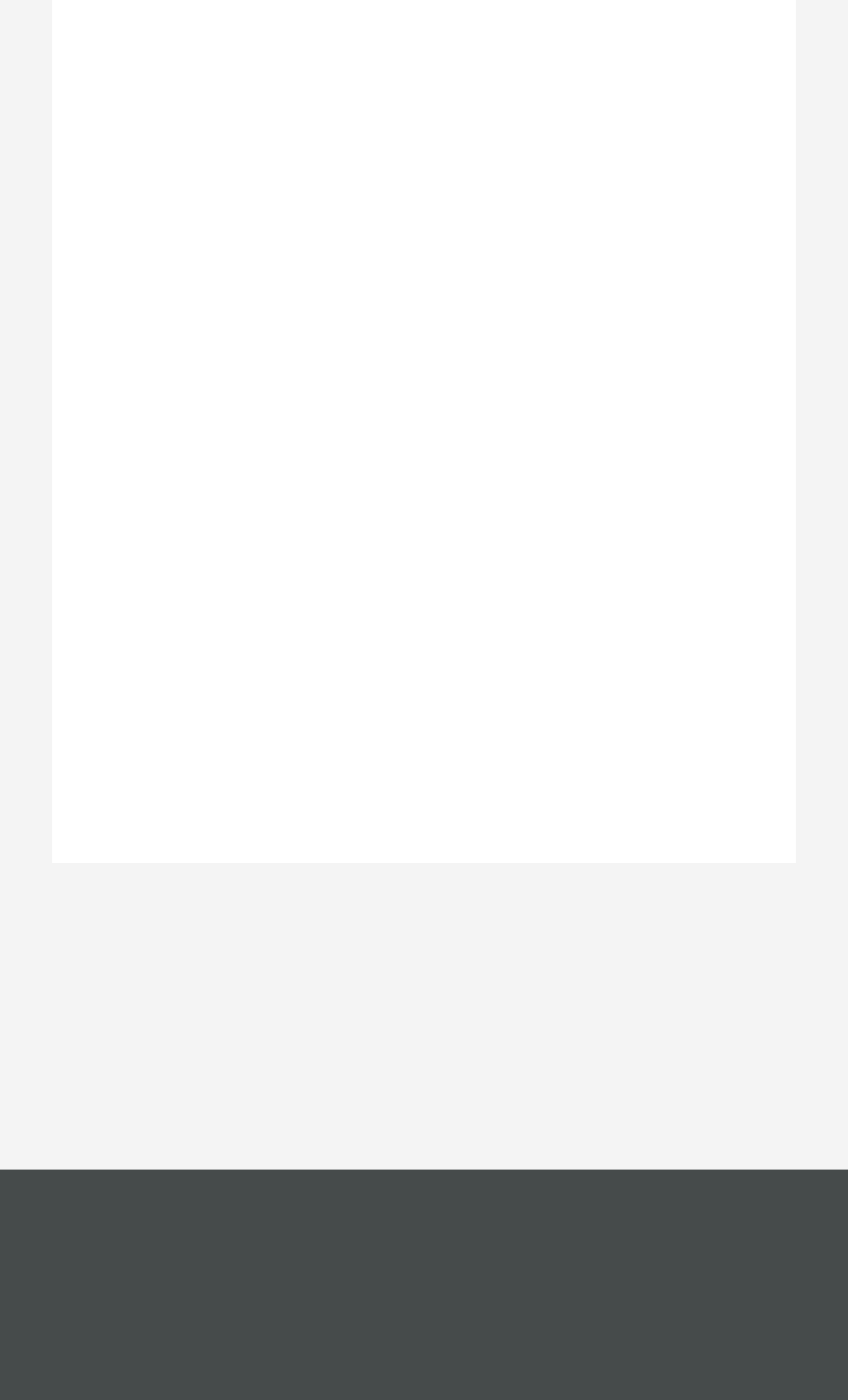Please analyze the image and give a detailed answer to the question:
How many social media links are there?

There are five social media links on the webpage, which are 'Follow on Linkedin', 'Follow on Twitter', 'Follow on Instagram', 'Follow on Facebook', and 'Follow on Youtube', located at the bottom of the page.